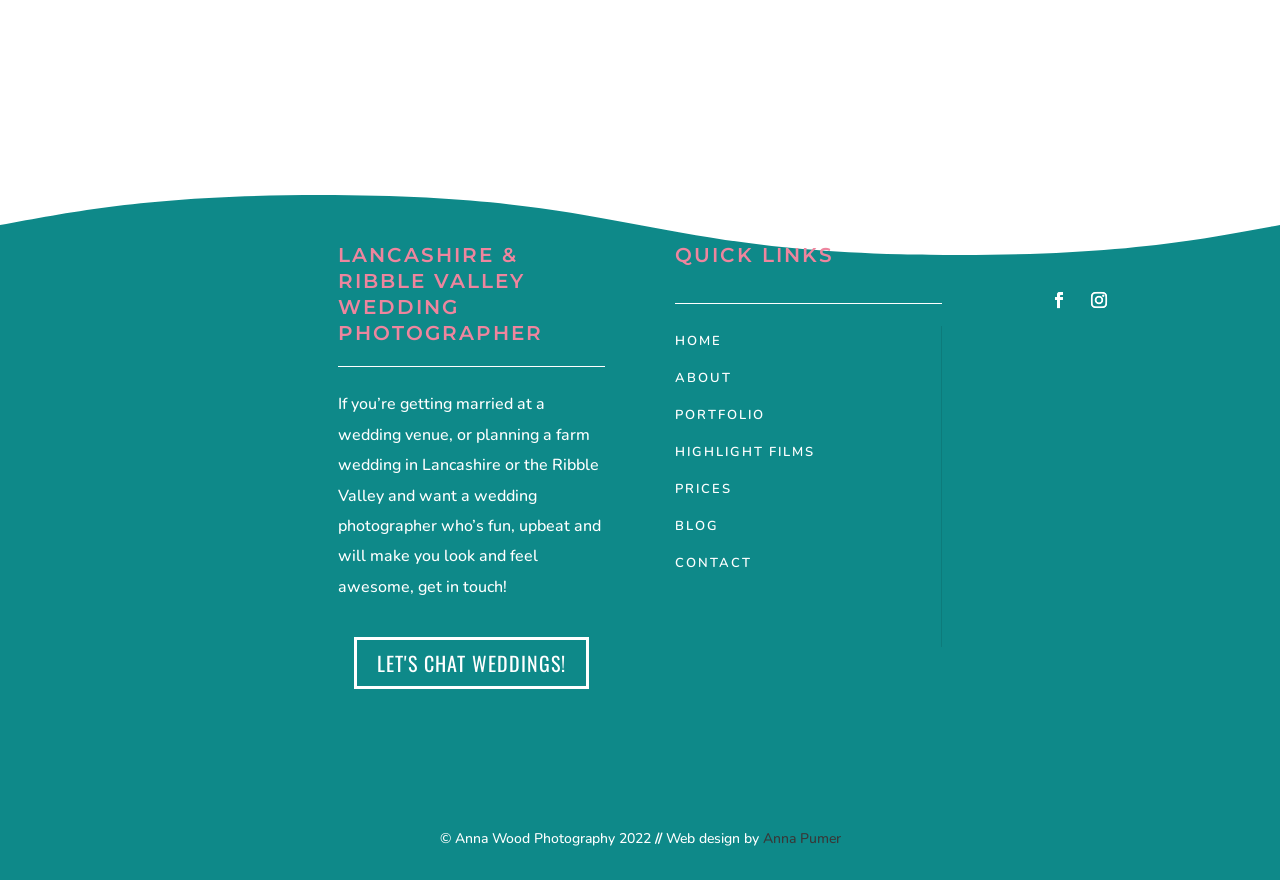Determine the bounding box for the UI element described here: "Anna Pumer".

[0.596, 0.942, 0.657, 0.964]